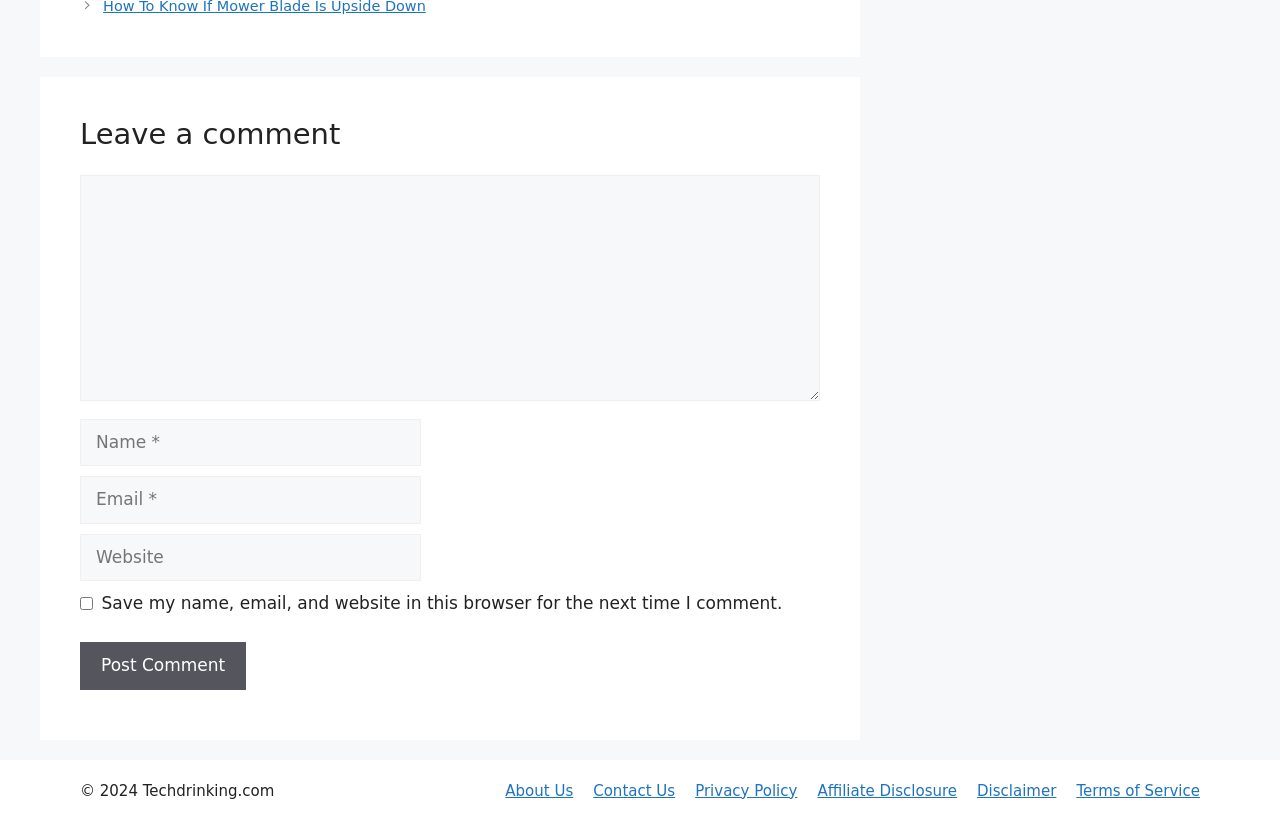How many links are present in the footer section?
Using the information from the image, answer the question thoroughly.

The footer section has a complementary element with 6 links: 'About Us', 'Contact Us', 'Privacy Policy', 'Affiliate Disclosure', 'Disclaimer', and 'Terms of Service'.